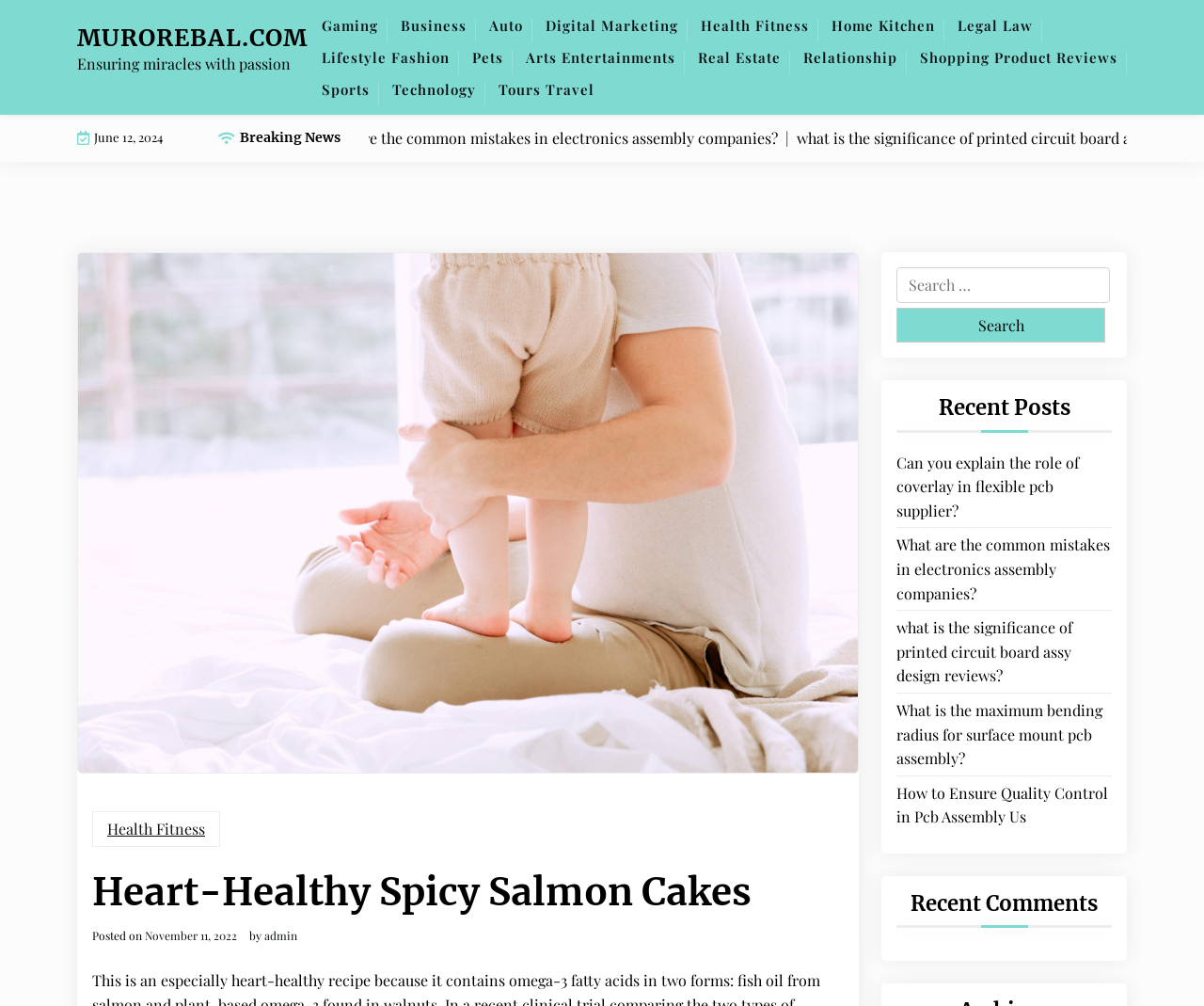Please specify the bounding box coordinates of the area that should be clicked to accomplish the following instruction: "Click on the Gaming link". The coordinates should consist of four float numbers between 0 and 1, i.e., [left, top, right, bottom].

[0.259, 0.009, 0.322, 0.041]